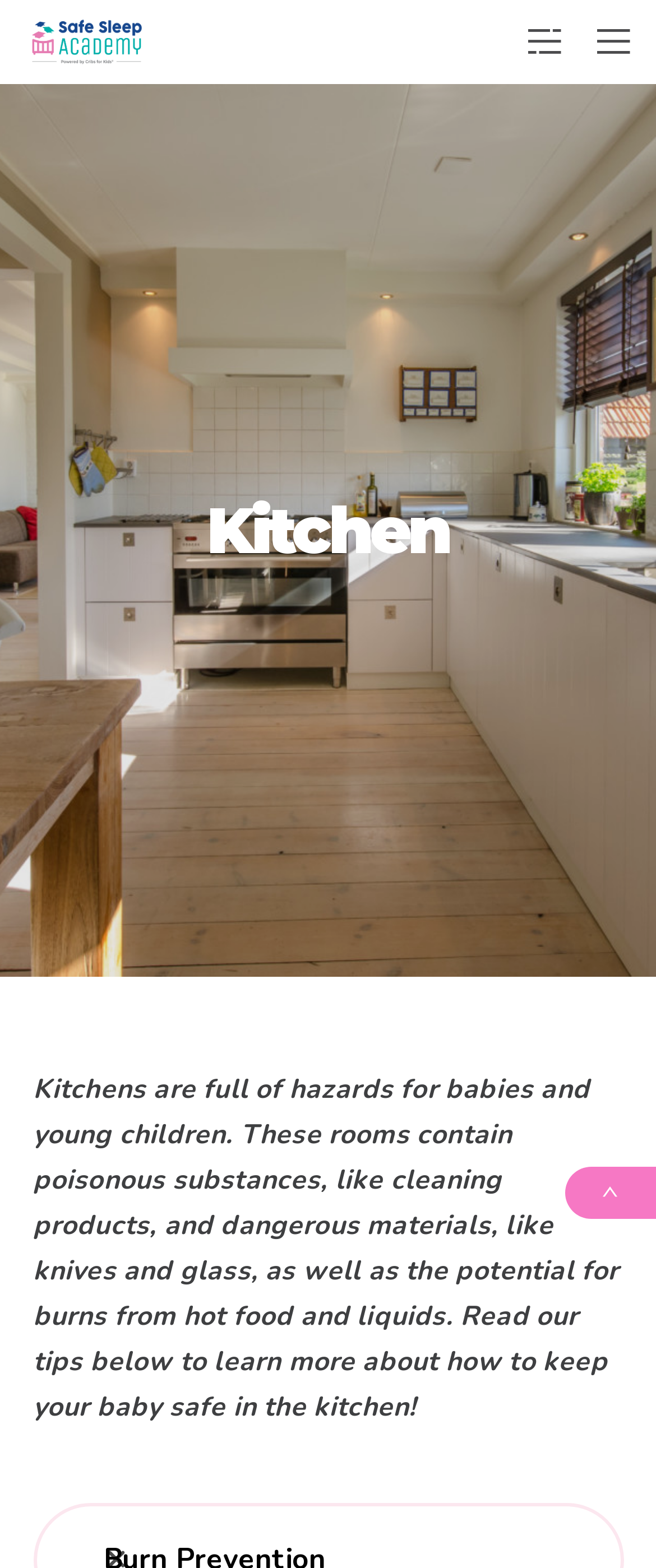From the webpage screenshot, predict the bounding box of the UI element that matches this description: "aria-label="Side area"".

[0.759, 0.0, 0.863, 0.054]